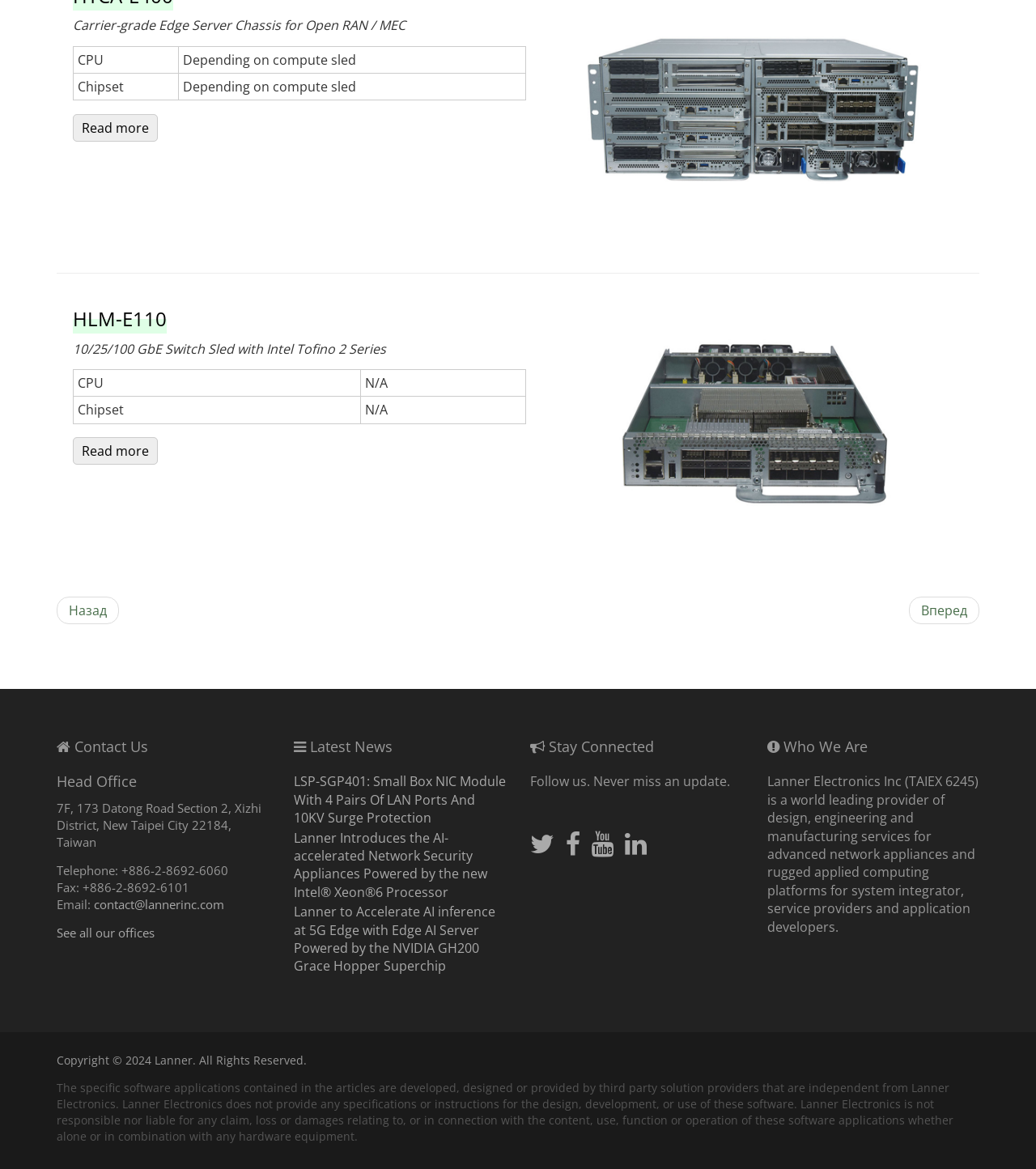Identify the bounding box coordinates necessary to click and complete the given instruction: "Contact us".

[0.055, 0.631, 0.26, 0.647]